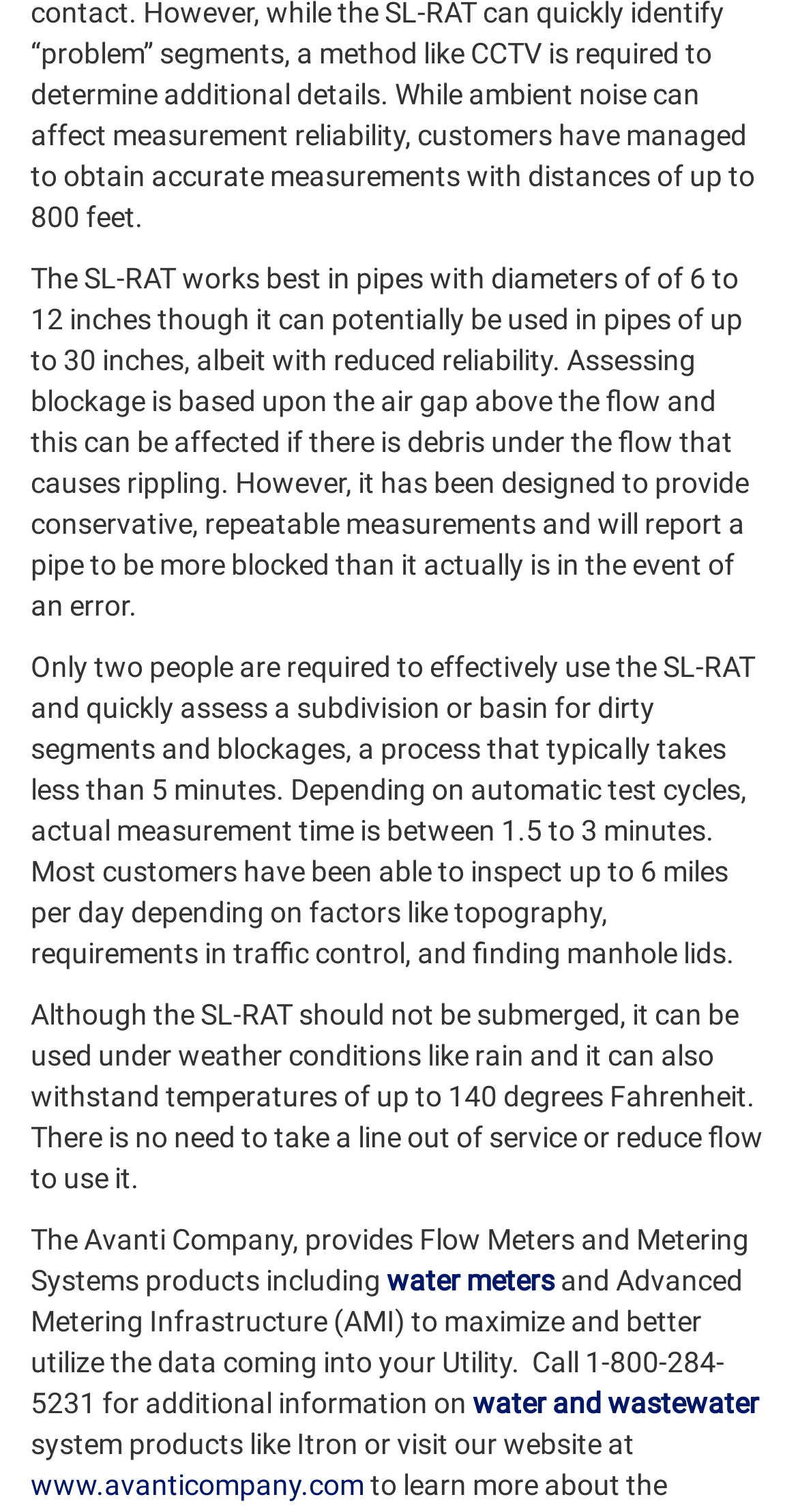Please answer the following question using a single word or phrase: 
What is the company name that provides Flow Meters and Metering Systems products?

The Avanti Company